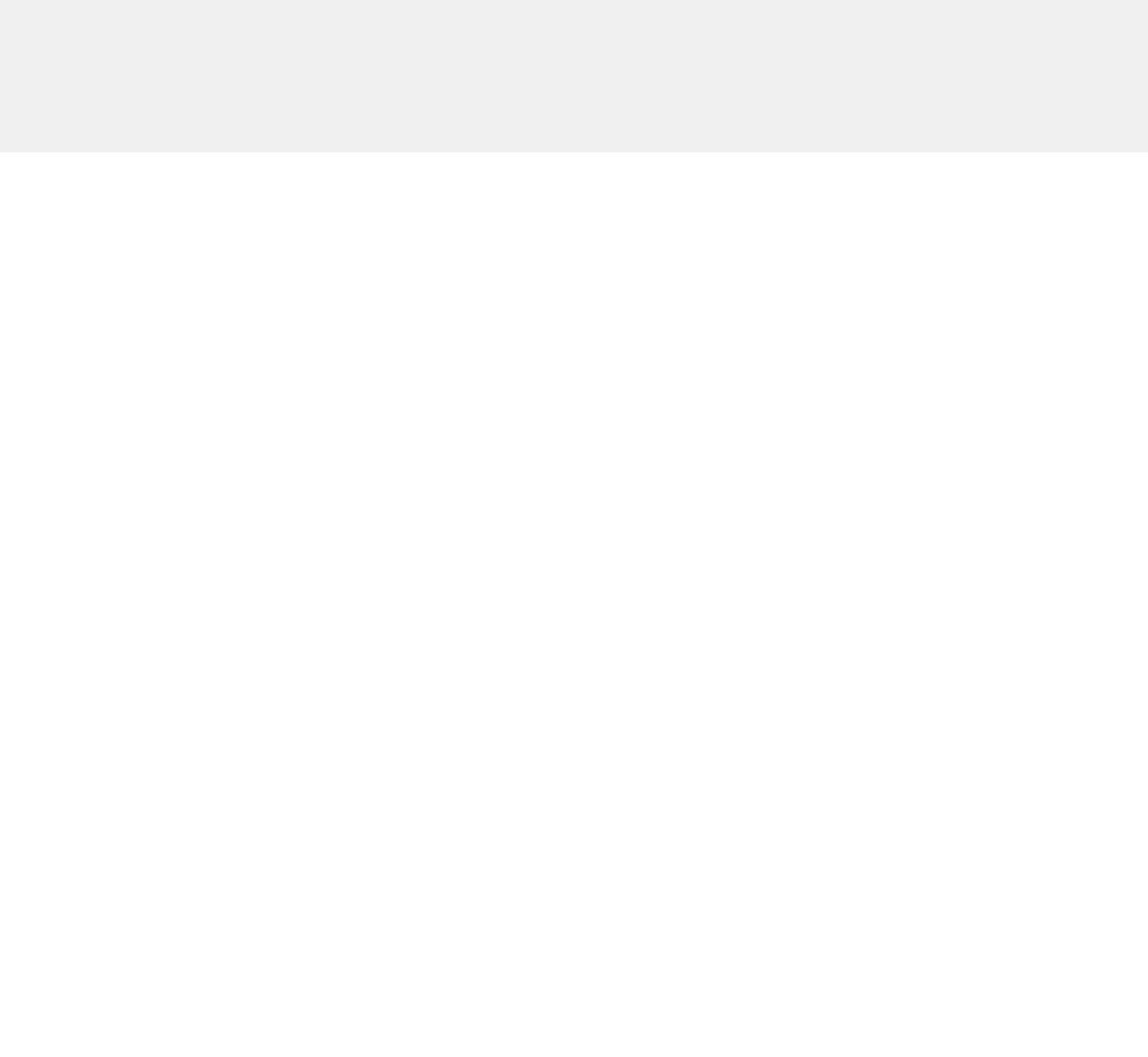Identify the bounding box coordinates for the element you need to click to achieve the following task: "Read about politics". The coordinates must be four float values ranging from 0 to 1, formatted as [left, top, right, bottom].

None